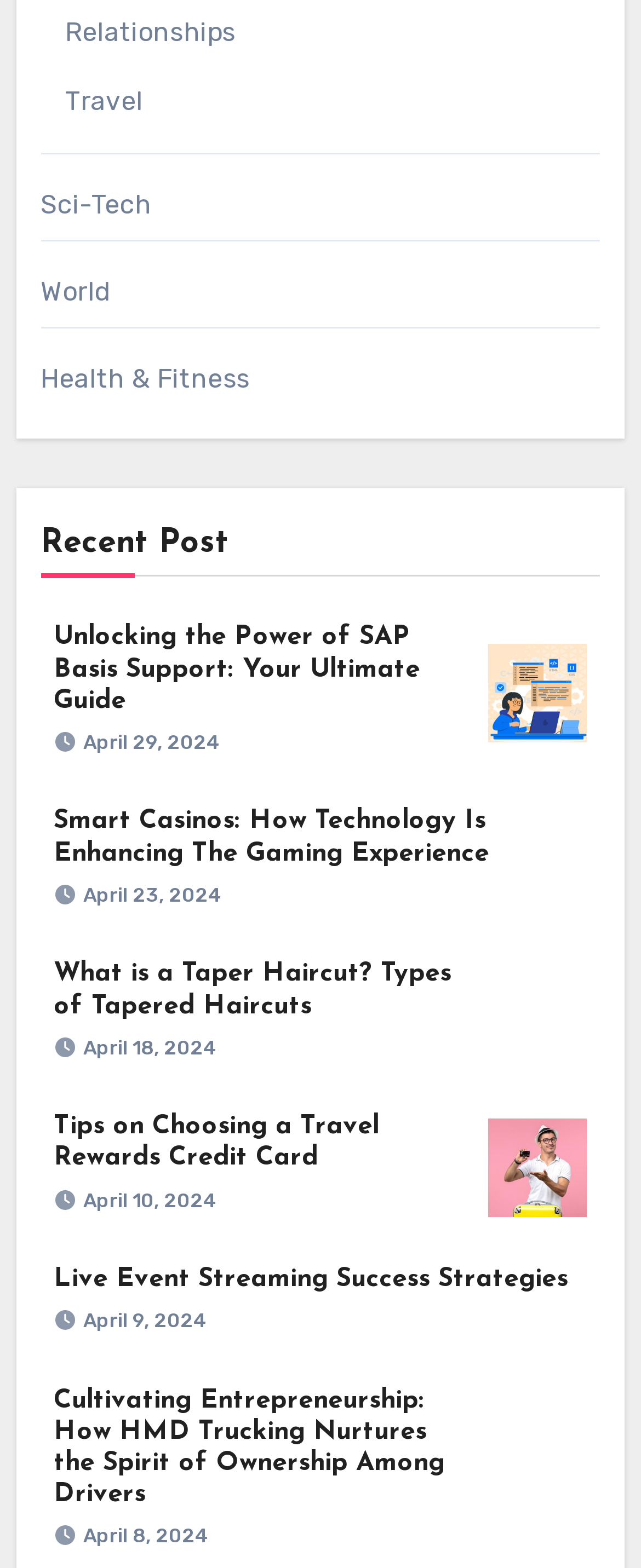For the following element description, predict the bounding box coordinates in the format (top-left x, top-left y, bottom-right x, bottom-right y). All values should be floating point numbers between 0 and 1. Description: April 29, 2024

[0.13, 0.466, 0.346, 0.481]